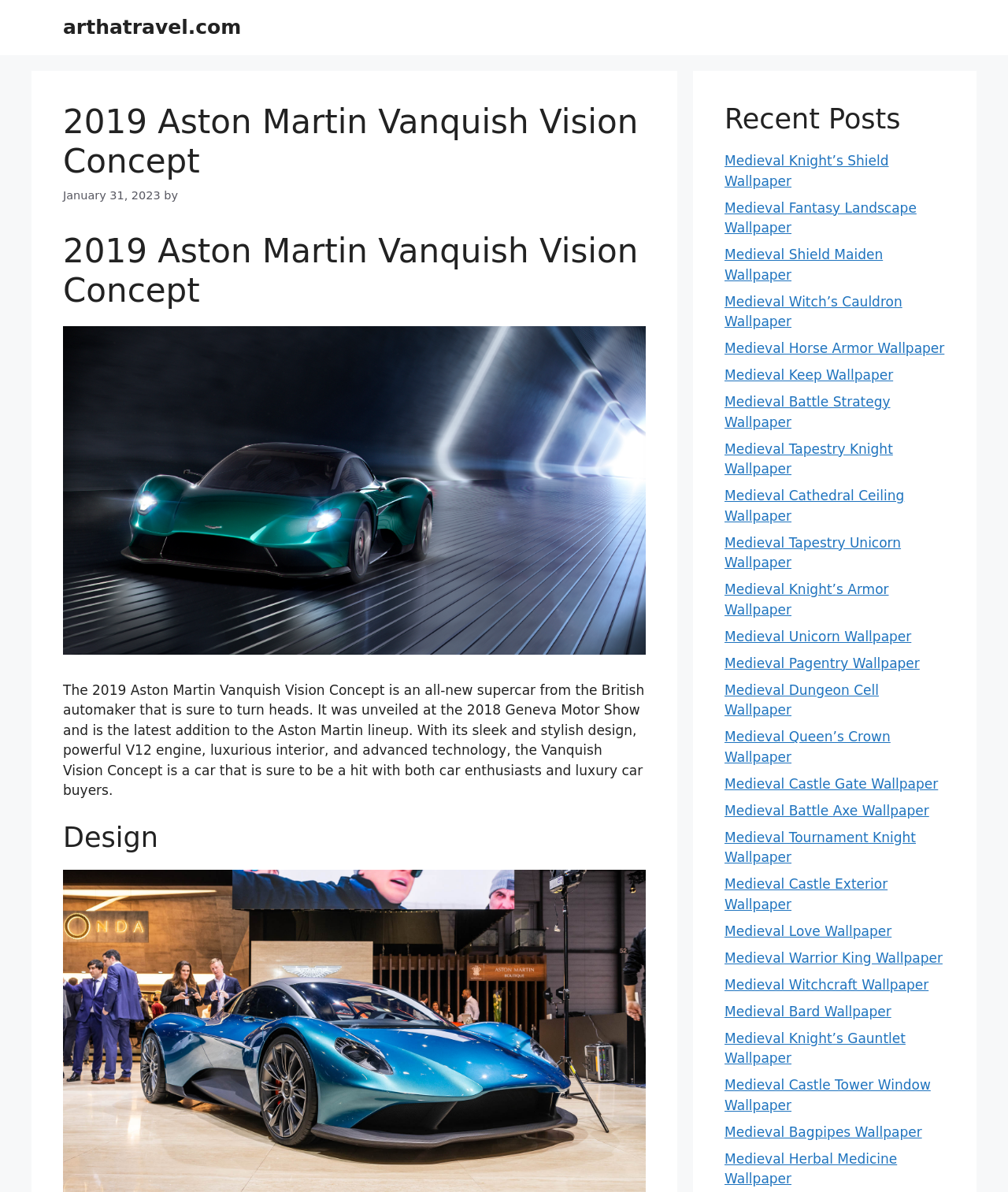What is the category of the recent posts?
Look at the screenshot and respond with a single word or phrase.

Medieval